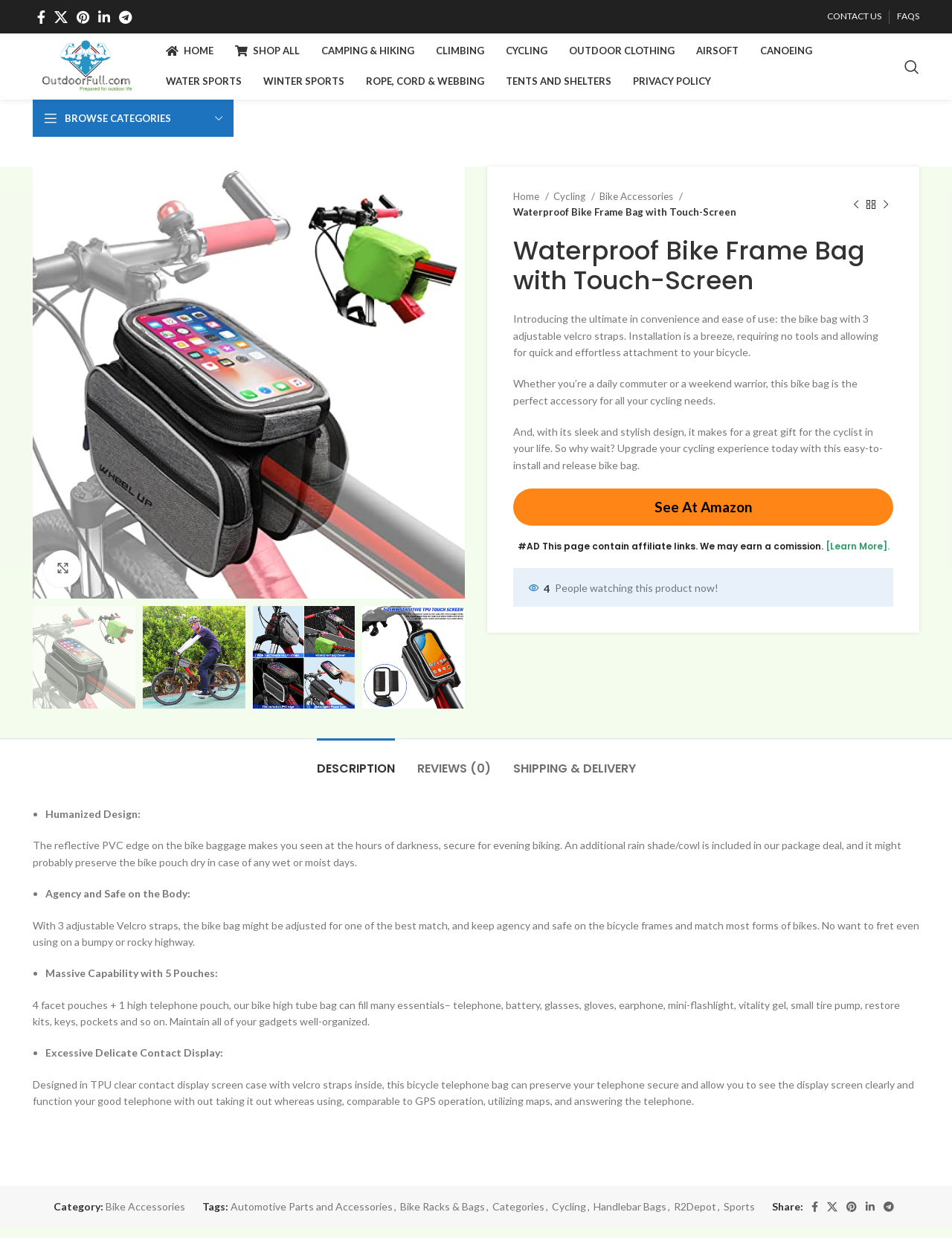Provide the bounding box coordinates of the HTML element described by the text: "See at Amazon".

[0.539, 0.395, 0.938, 0.425]